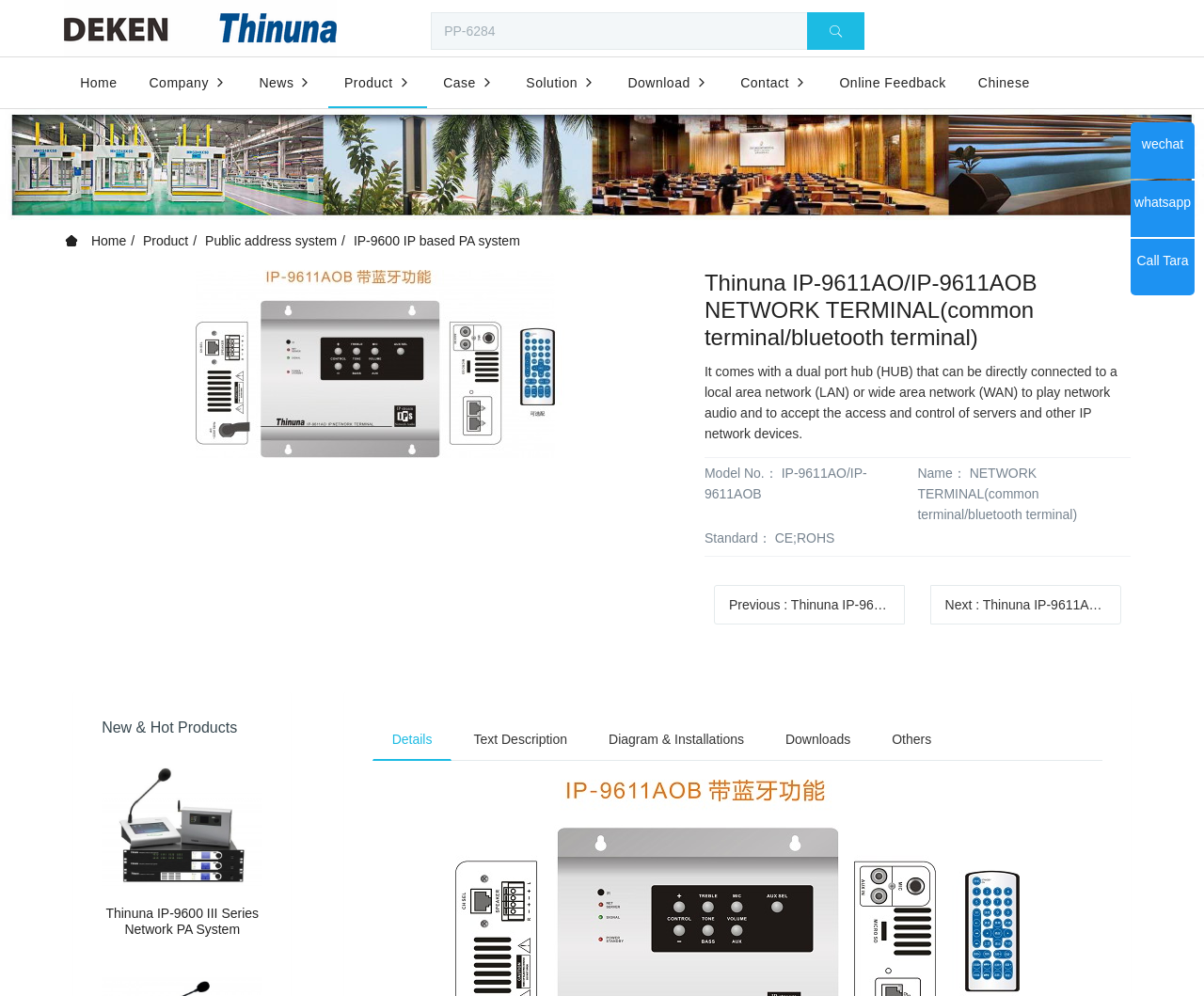Refer to the screenshot and give an in-depth answer to this question: What is the product name of the network terminal?

I found the product name by looking at the text description of the product, which is located in the main content area of the webpage. The text description is 'It comes with a dual port hub (HUB) that can be directly connected to a local area network (LAN) or wide area network (WAN) to play network audio and to accept the access and control of servers and other IP network devices.' Below this text, there is a section with labels 'Model No.：', 'Name：', and 'Standard：'. The value of 'Name：' is 'NETWORK TERMINAL(common terminal/bluetooth terminal)', so I extracted the product name from this label.